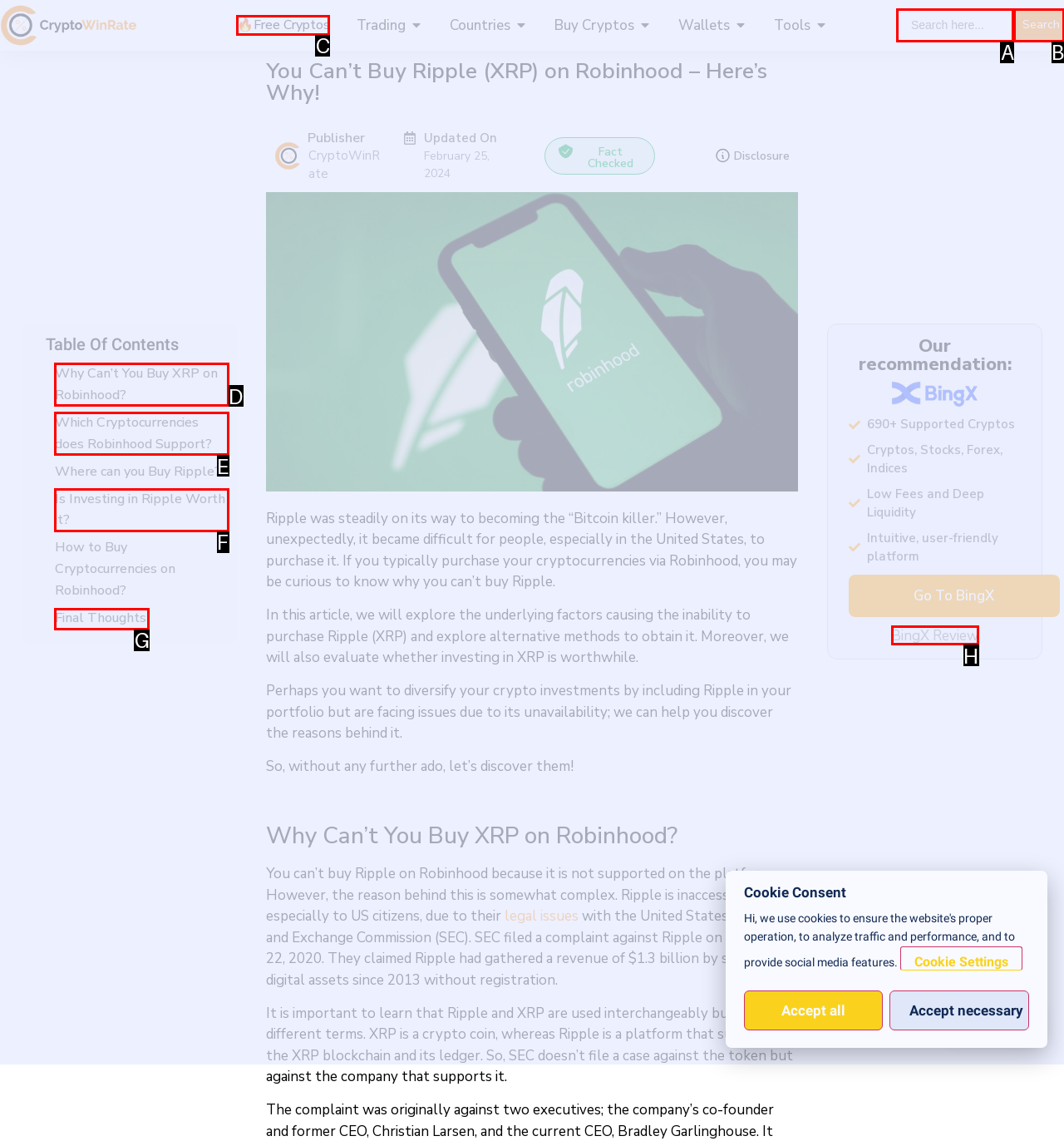Tell me the letter of the HTML element that best matches the description: color from the provided options.

None